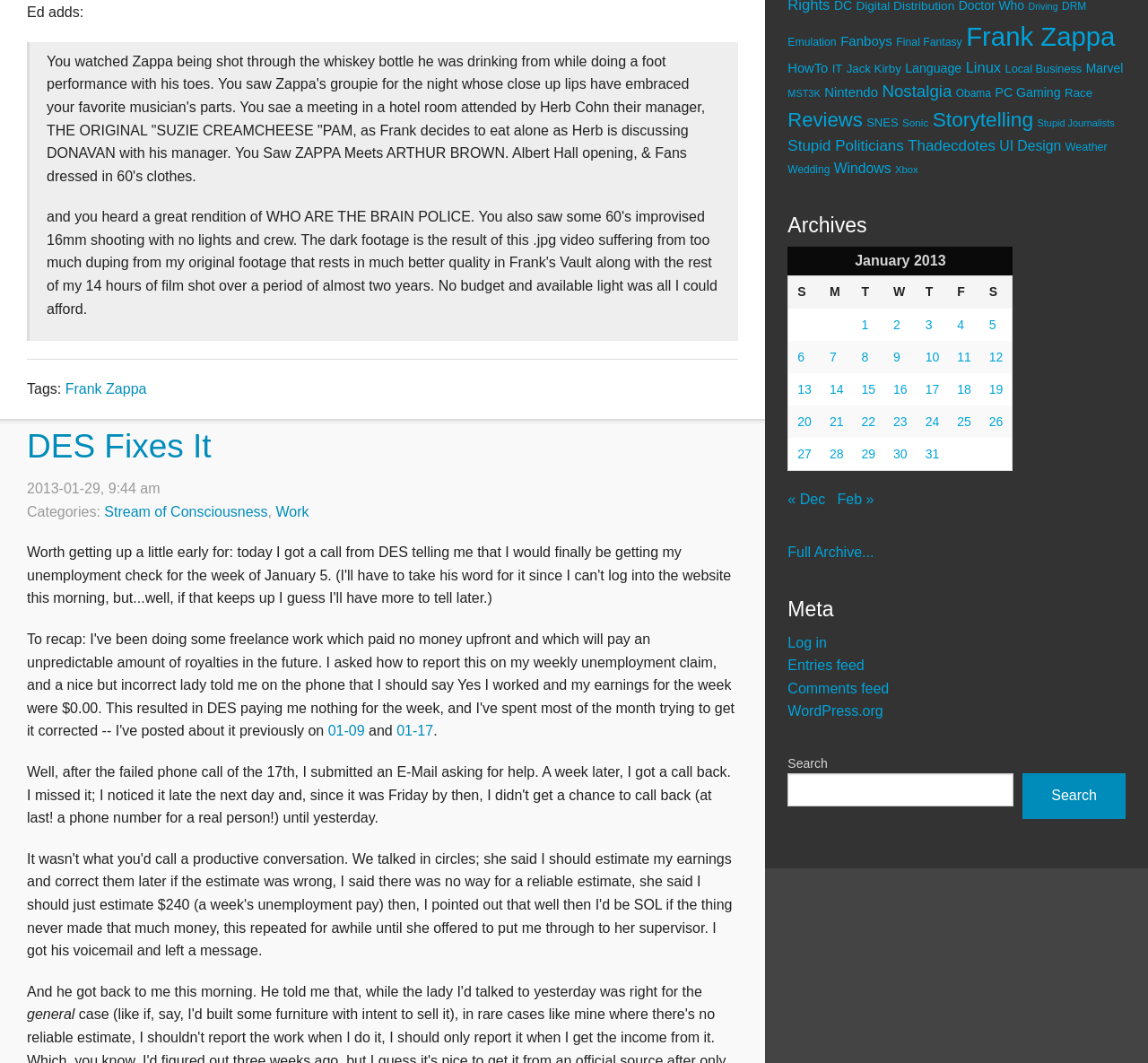Bounding box coordinates are specified in the format (top-left x, top-left y, bottom-right x, bottom-right y). All values are floating point numbers bounded between 0 and 1. Please provide the bounding box coordinate of the region this sentence describes: Obama

[0.833, 0.082, 0.863, 0.094]